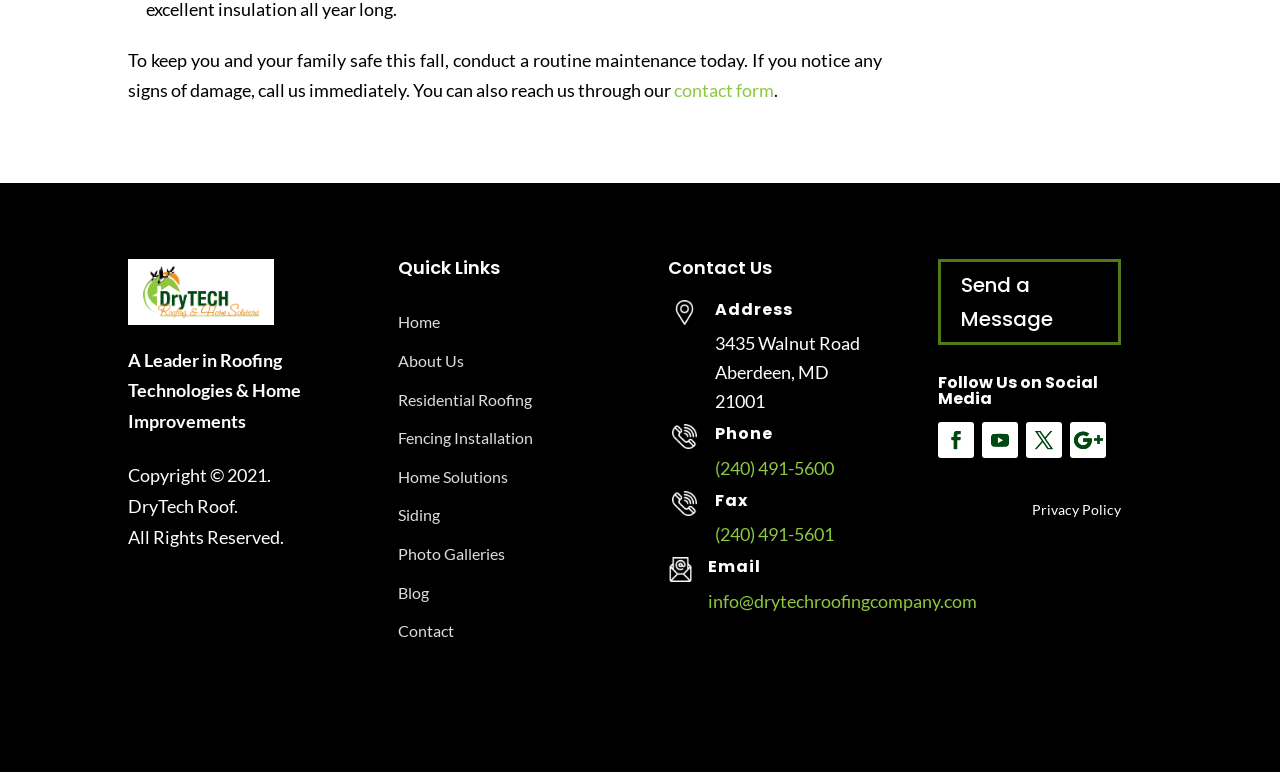Please provide the bounding box coordinates for the element that needs to be clicked to perform the instruction: "Call the phone number". The coordinates must consist of four float numbers between 0 and 1, formatted as [left, top, right, bottom].

[0.559, 0.591, 0.652, 0.62]